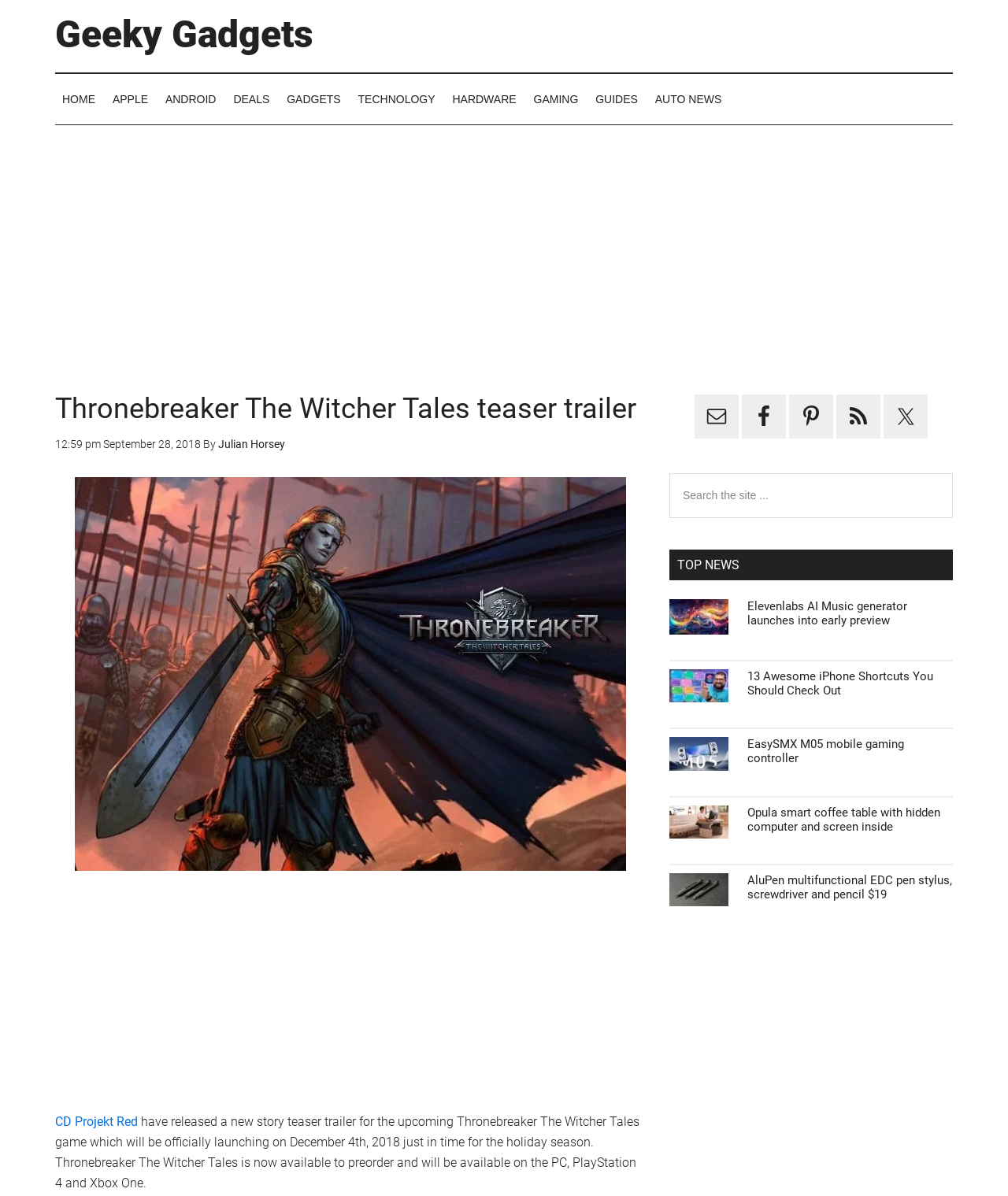Identify the bounding box coordinates of the specific part of the webpage to click to complete this instruction: "Search the site".

[0.664, 0.396, 0.945, 0.433]